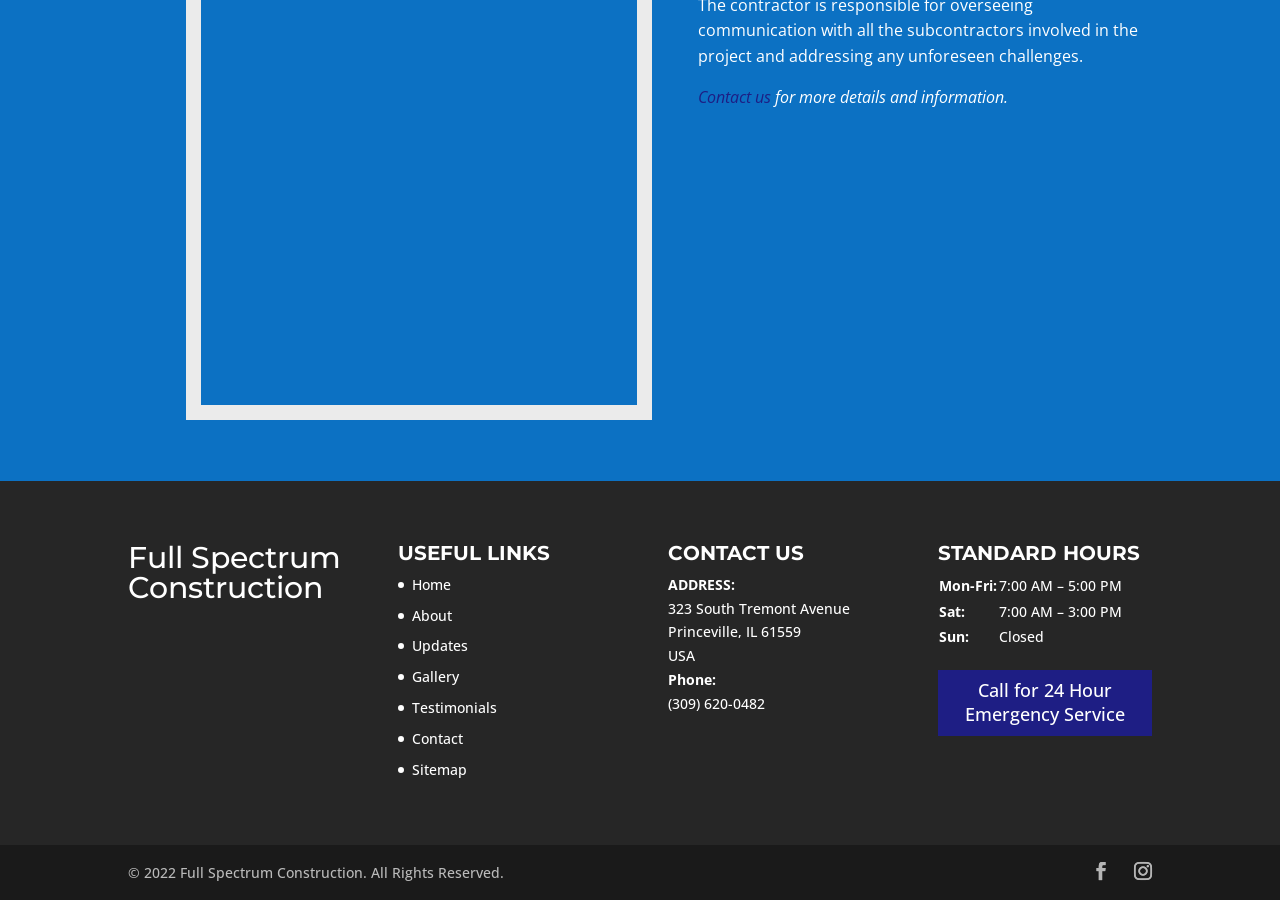Find the bounding box coordinates of the element's region that should be clicked in order to follow the given instruction: "Call the phone number for 24 Hour Emergency Service". The coordinates should consist of four float numbers between 0 and 1, i.e., [left, top, right, bottom].

[0.733, 0.745, 0.9, 0.817]